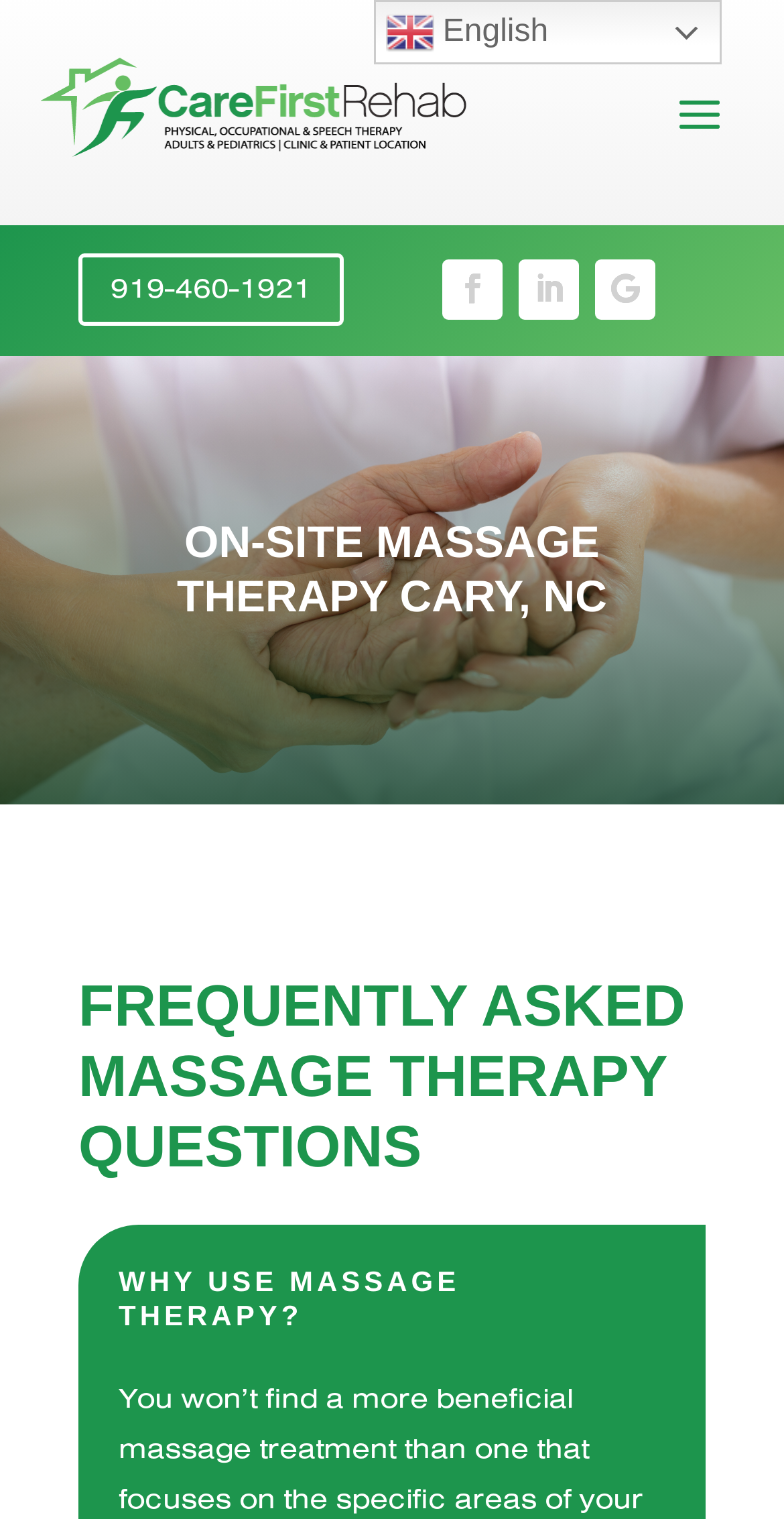Please answer the following question using a single word or phrase: What is the language of the webpage?

English